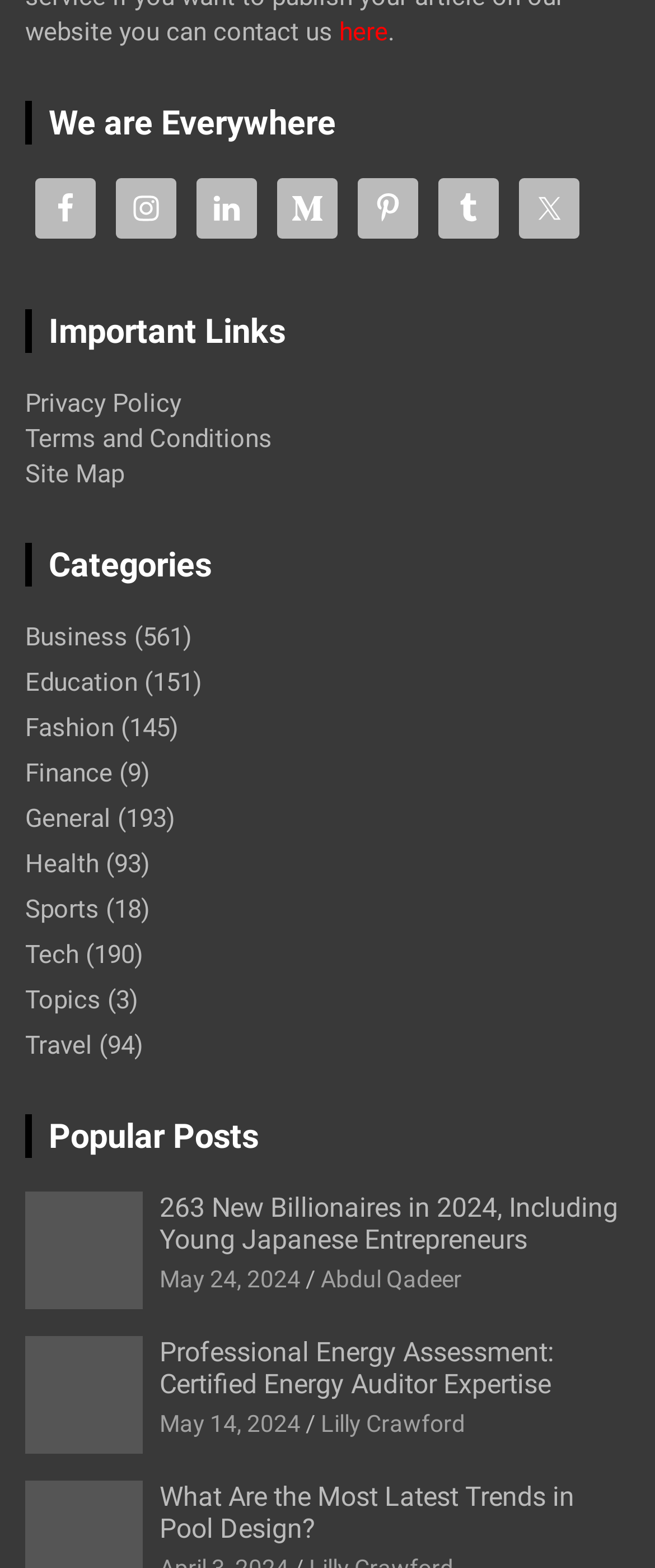Answer the question below using just one word or a short phrase: 
How many categories are listed?

11